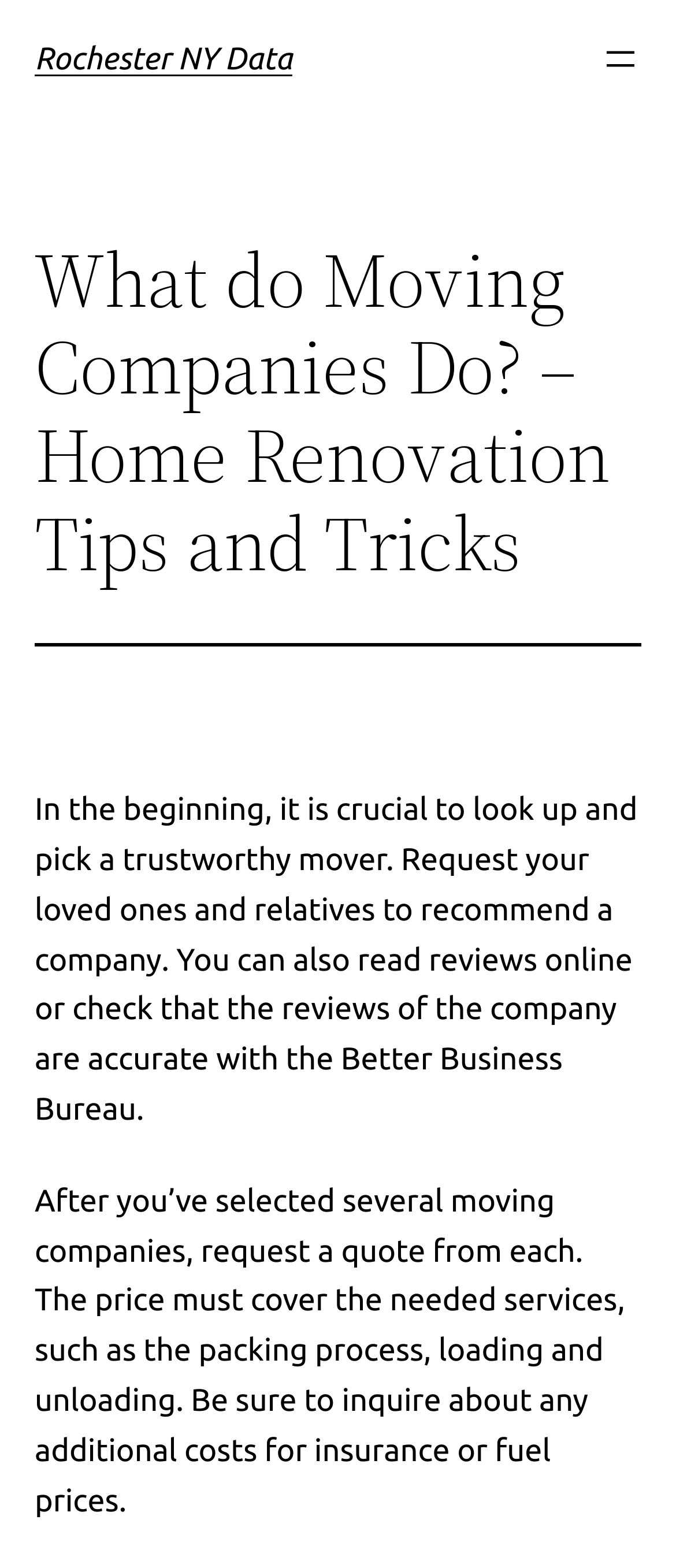Explain the webpage's layout and main content in detail.

The webpage is about home renovation tips and tricks, specifically focusing on what moving companies do. At the top left of the page, there is a heading that reads "Rochester NY Data" with a link to the same title. Below this heading, there is a larger heading that spans almost the entire width of the page, titled "What do Moving Companies Do? – Home Renovation Tips and Tricks". 

Underneath the main heading, there is a horizontal separator line. Below this separator, there are two blocks of text. The first block of text explains the importance of selecting a trustworthy moving company, suggesting to ask loved ones for recommendations, read online reviews, and check the company's accuracy with the Better Business Bureau. 

The second block of text provides guidance on requesting quotes from moving companies, ensuring that the price covers necessary services such as packing, loading, and unloading, and inquiring about additional costs for insurance or fuel prices. 

At the top right of the page, there is a button labeled "Open menu" that has a popup dialog.